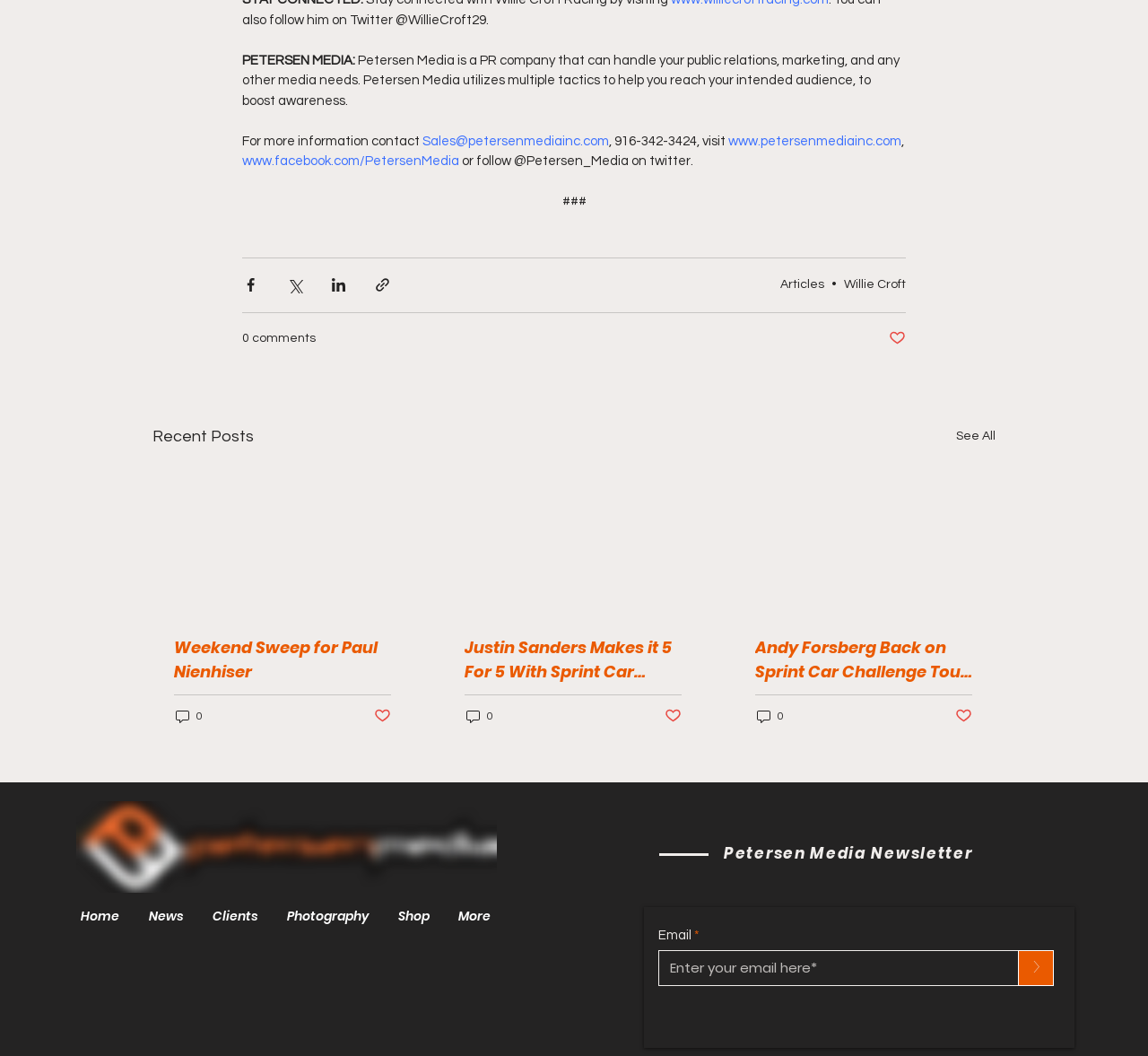What is the purpose of the 'Newsletter' section?
Please ensure your answer is as detailed and informative as possible.

The 'Newsletter' section contains a textbox to input an email address and a button to submit, indicating that the purpose of this section is to allow users to subscribe to the Petersen Media newsletter.